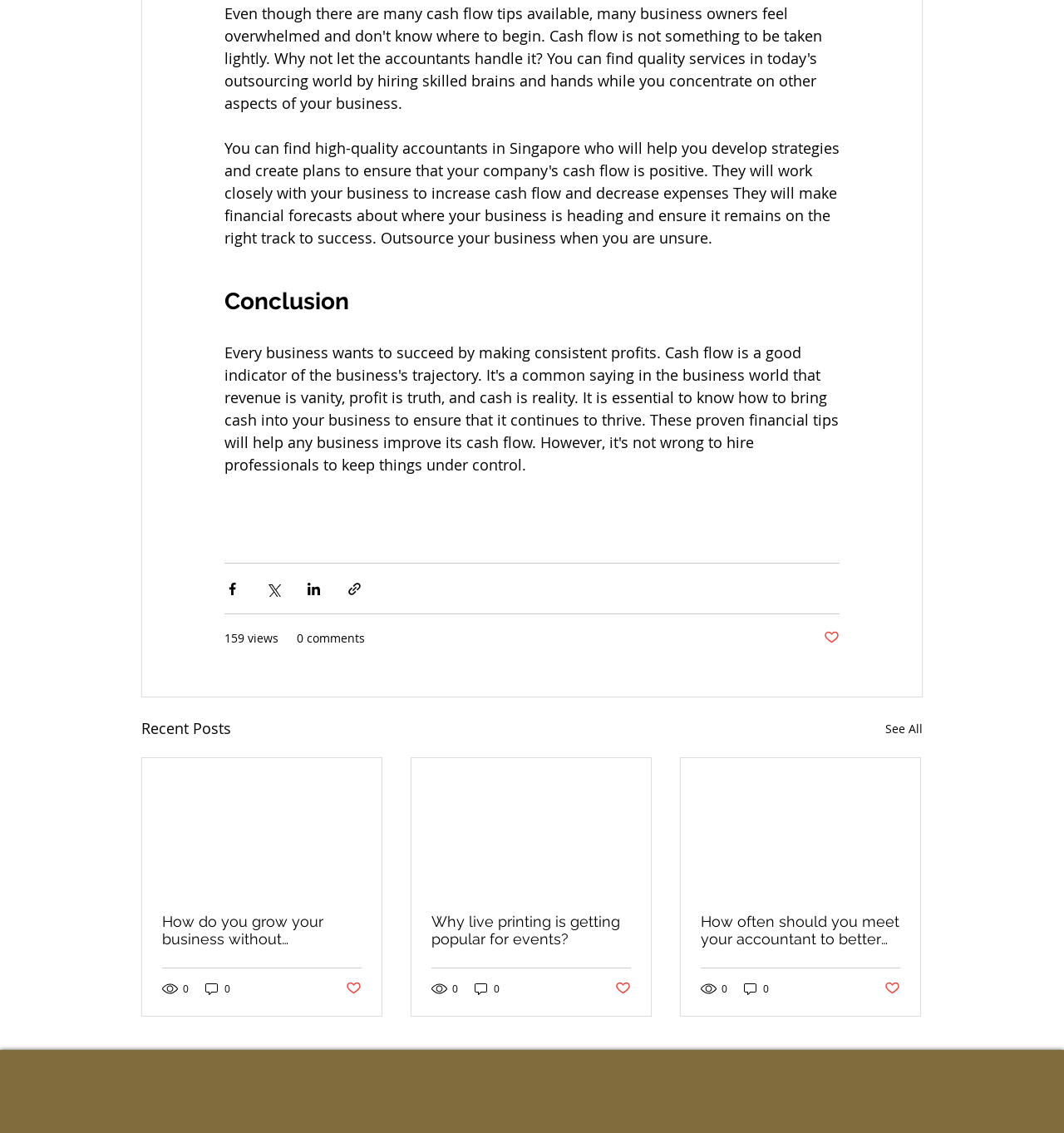What is the purpose of the buttons with Facebook, Twitter, and LinkedIn icons?
Give a single word or phrase answer based on the content of the image.

Share via social media